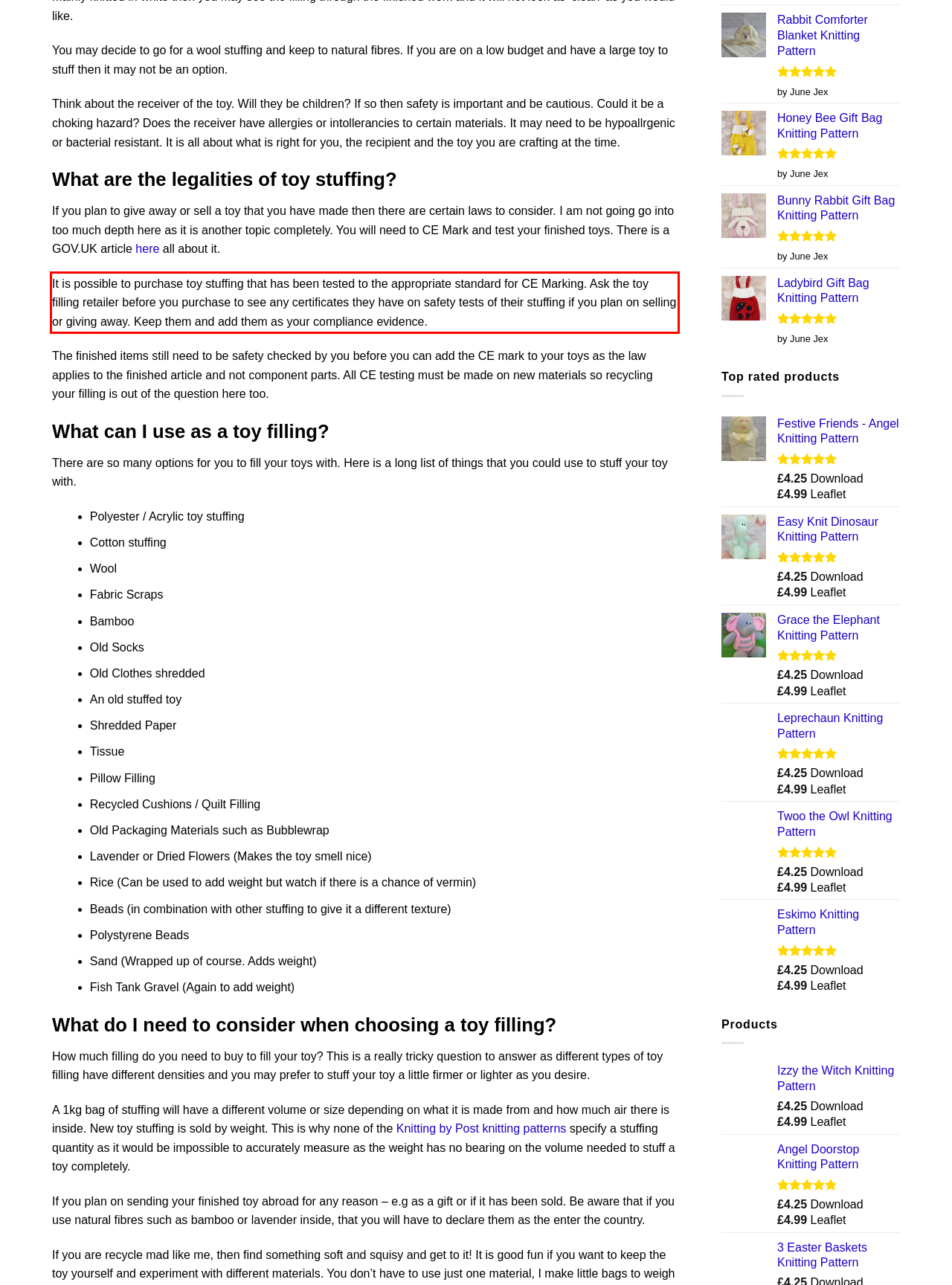Analyze the screenshot of the webpage and extract the text from the UI element that is inside the red bounding box.

It is possible to purchase toy stuffing that has been tested to the appropriate standard for CE Marking. Ask the toy filling retailer before you purchase to see any certificates they have on safety tests of their stuffing if you plan on selling or giving away. Keep them and add them as your compliance evidence.